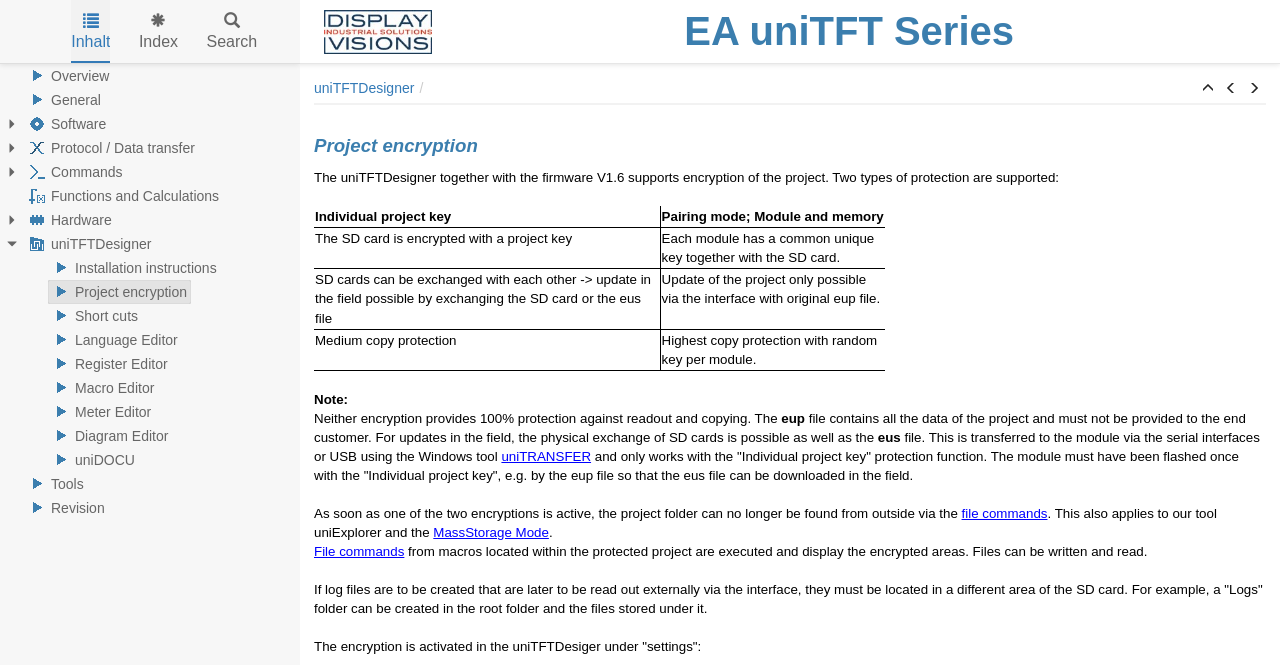Determine the bounding box coordinates for the area that should be clicked to carry out the following instruction: "Click on the 'uniTRANSFER' link".

[0.392, 0.675, 0.462, 0.697]